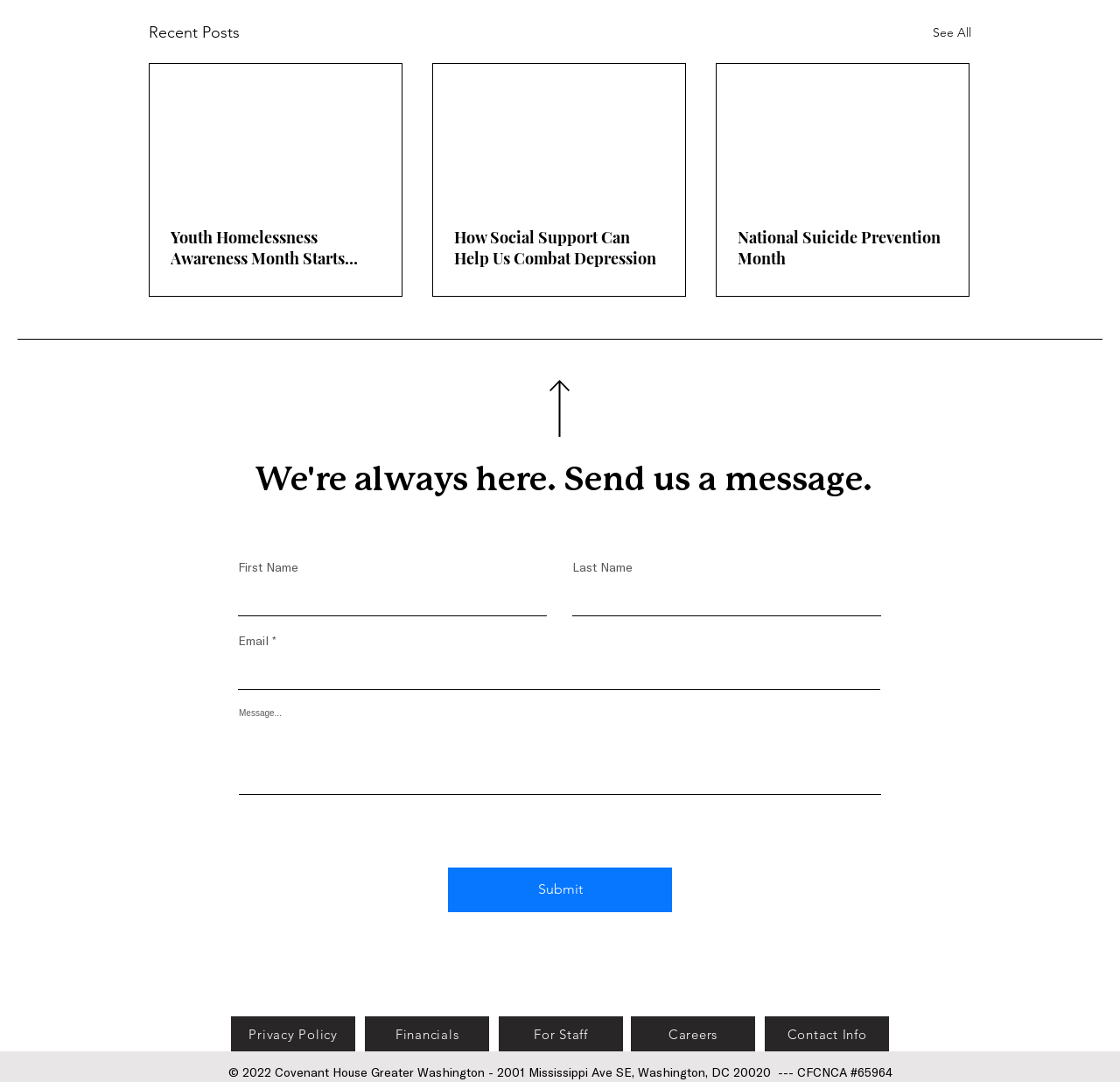What is the purpose of the form? Analyze the screenshot and reply with just one word or a short phrase.

To send a message